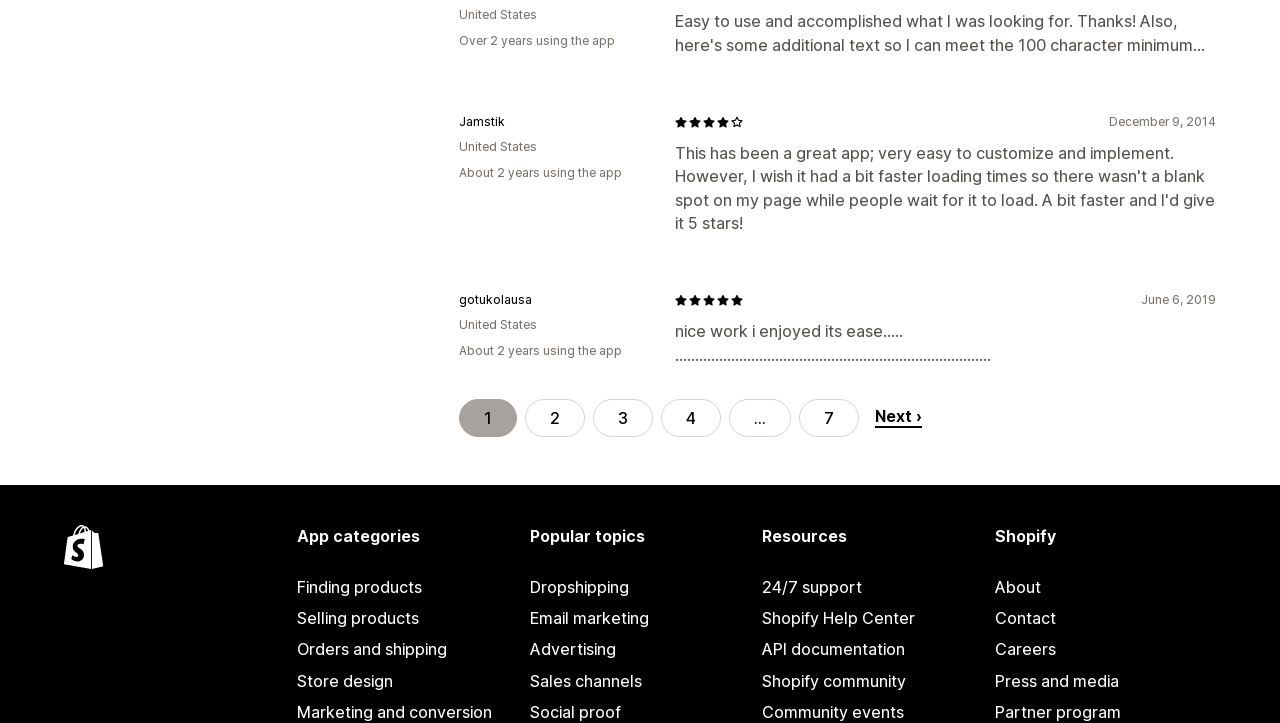What is the category of the app reviewed by 'Jamstik'?
Give a single word or phrase answer based on the content of the image.

Not specified